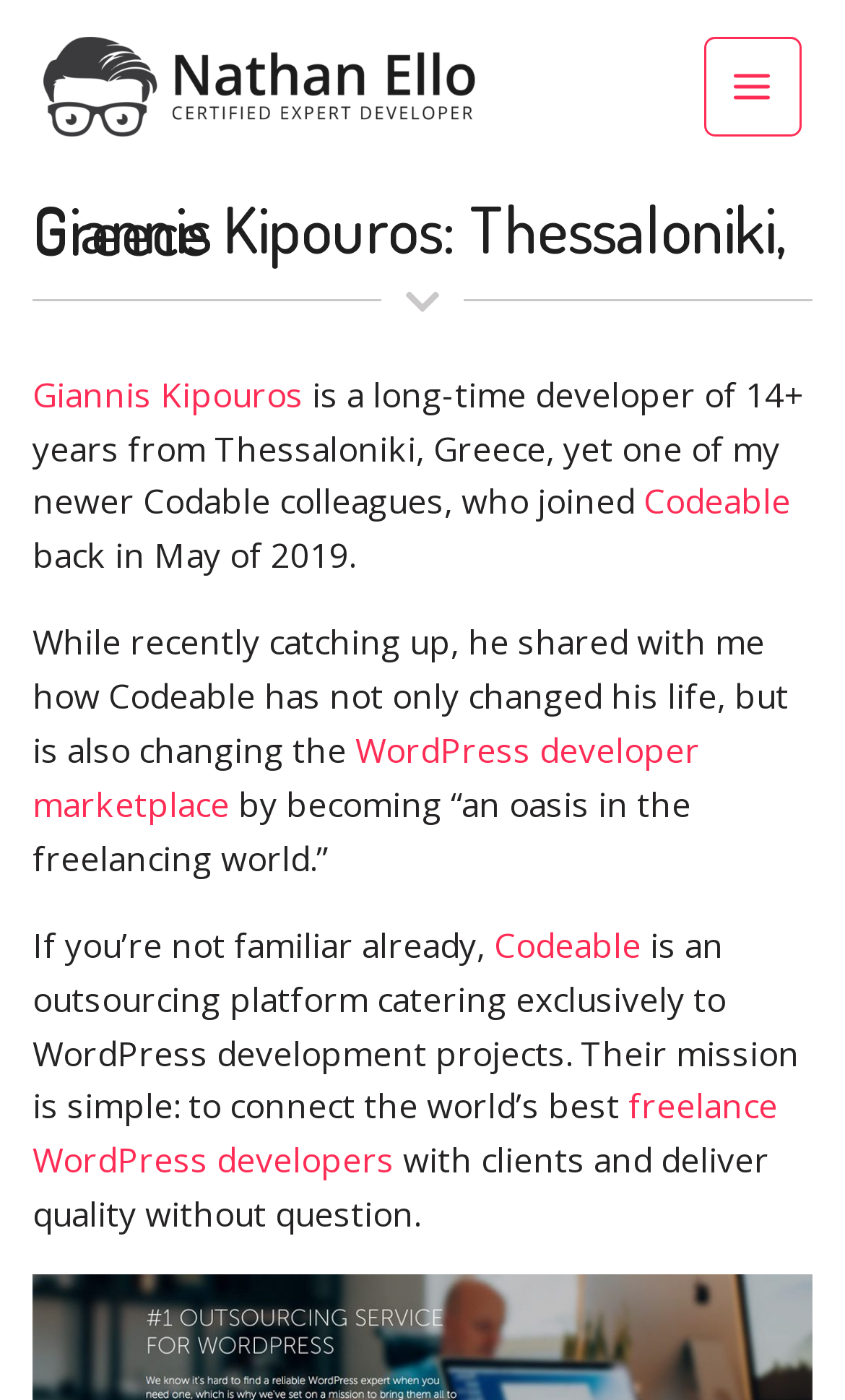Respond to the question below with a single word or phrase:
What is the purpose of Codeable?

Connect freelance WordPress developers with clients